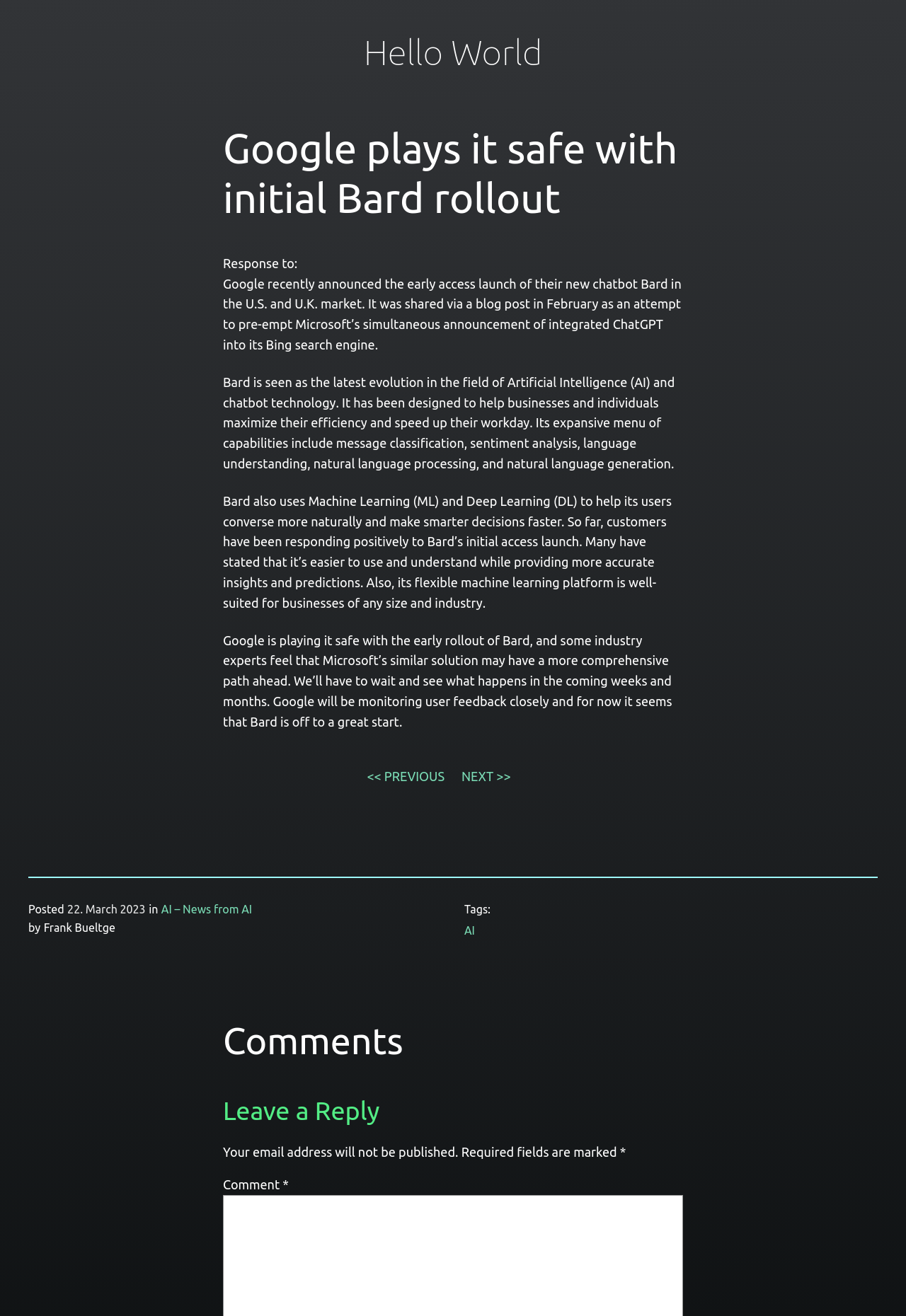What is the topic of the article?
Please provide a single word or phrase as your answer based on the screenshot.

Google Bard